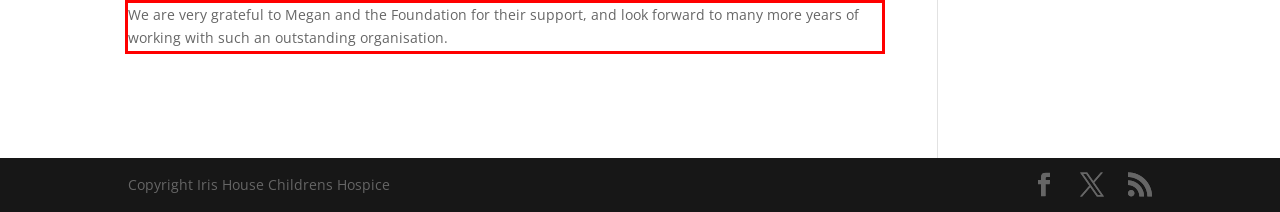Using the provided webpage screenshot, recognize the text content in the area marked by the red bounding box.

We are very grateful to Megan and the Foundation for their support, and look forward to many more years of working with such an outstanding organisation.